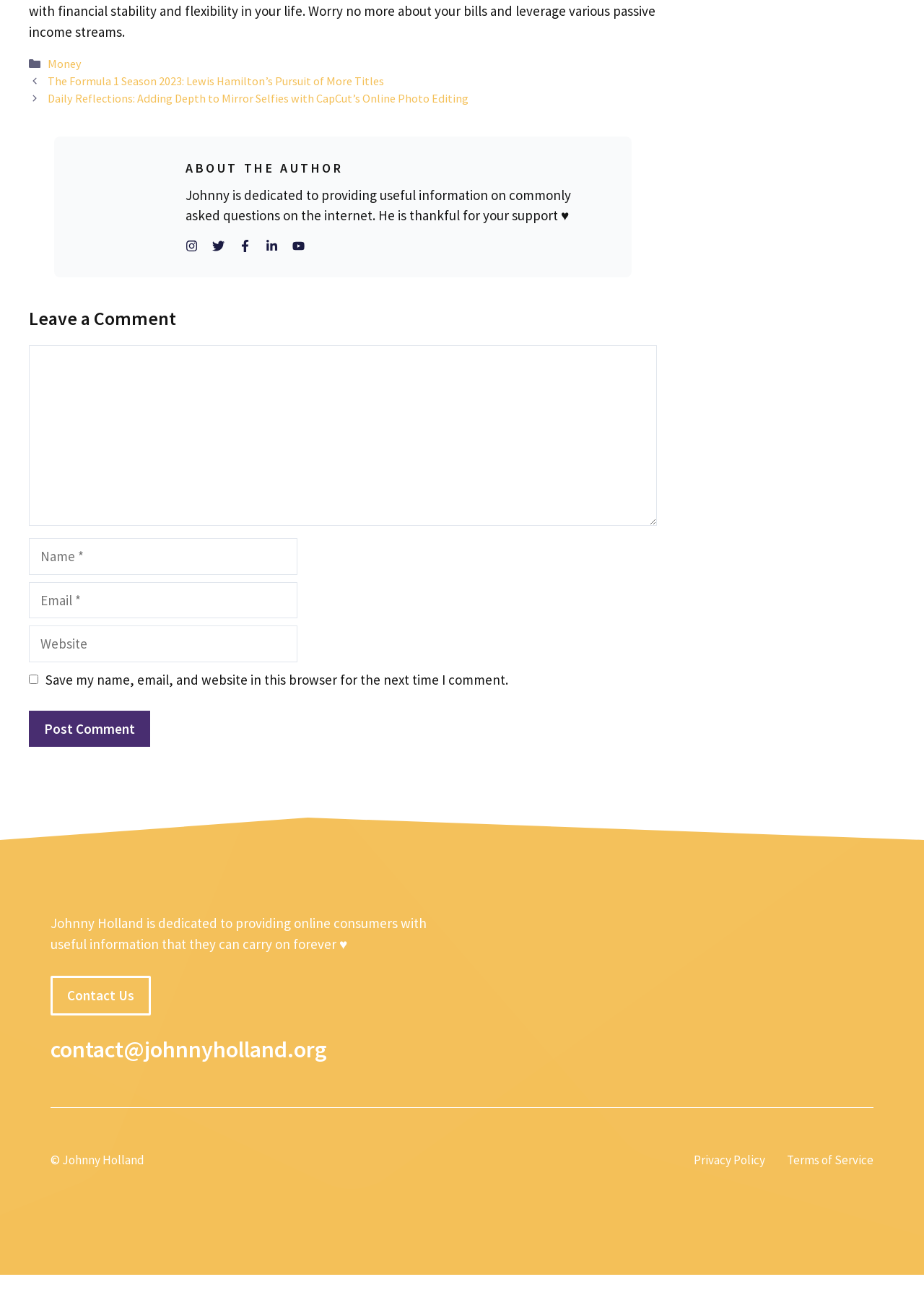Find the bounding box coordinates for the UI element whose description is: "Leopold and His Fiction". The coordinates should be four float numbers between 0 and 1, in the format [left, top, right, bottom].

None